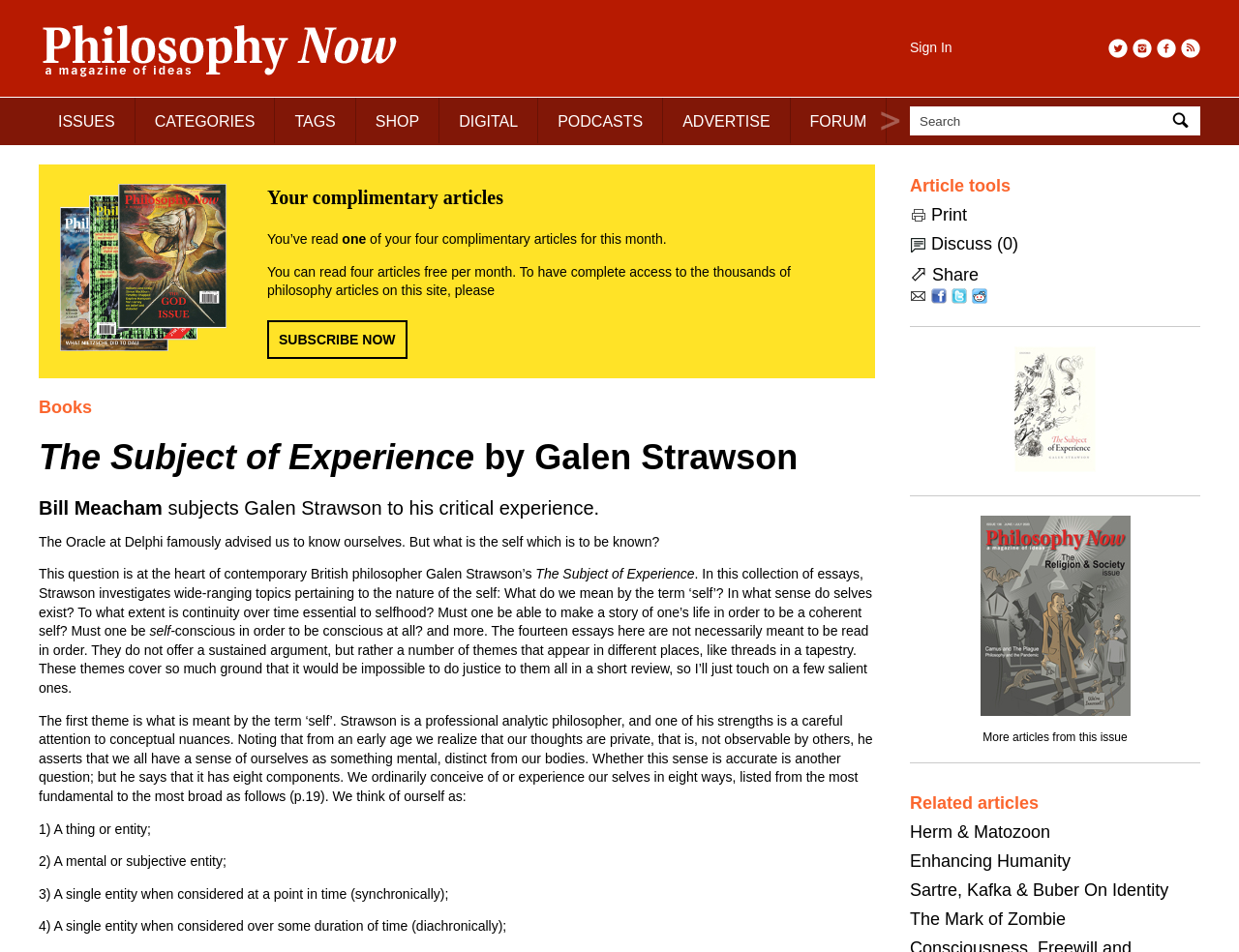Predict the bounding box coordinates for the UI element described as: "input value="Search" name="q" value="Search"". The coordinates should be four float numbers between 0 and 1, presented as [left, top, right, bottom].

[0.734, 0.112, 0.969, 0.142]